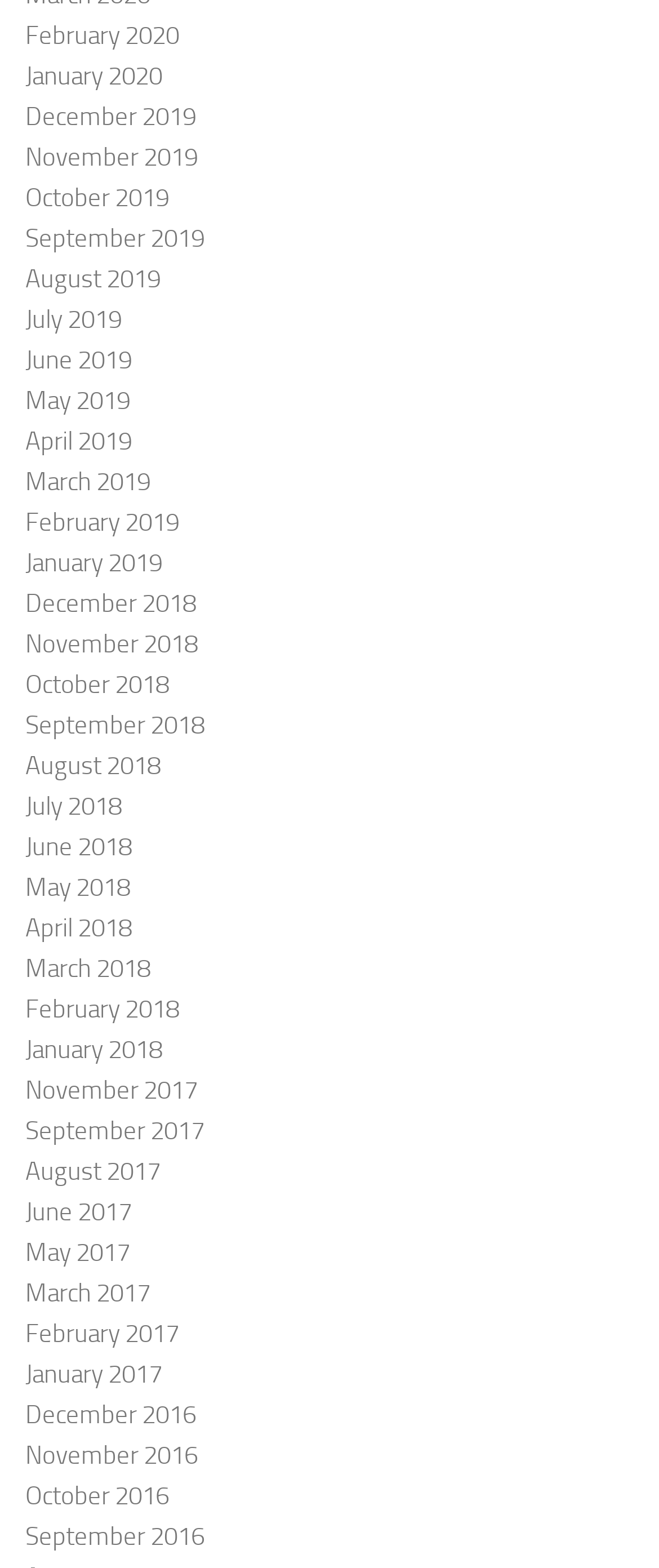Provide a brief response in the form of a single word or phrase:
What is the earliest month listed?

January 2017